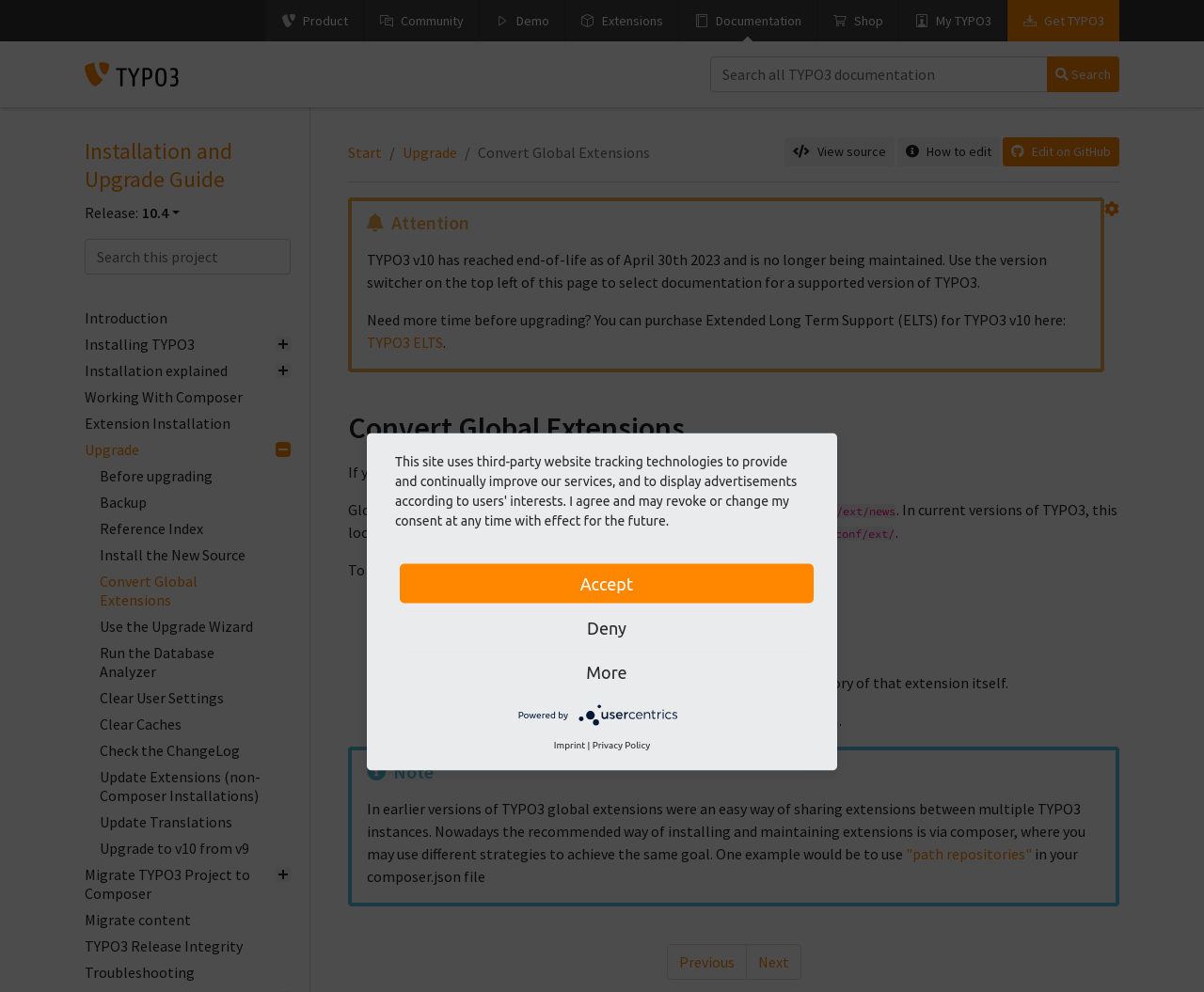Given the description "Installation and Upgrade Guide", provide the bounding box coordinates of the corresponding UI element.

[0.07, 0.138, 0.241, 0.195]